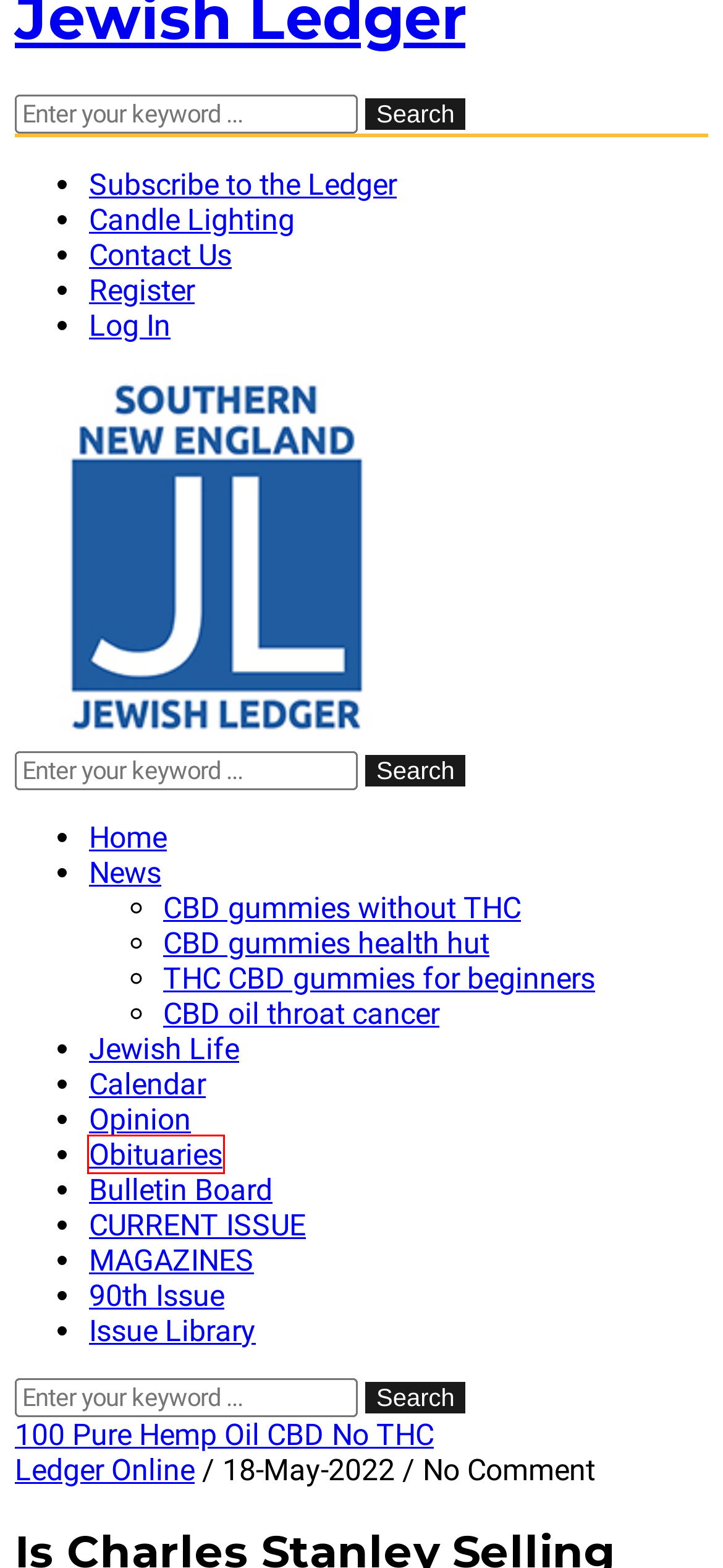You have a screenshot of a webpage with a red bounding box around an element. Choose the best matching webpage description that would appear after clicking the highlighted element. Here are the candidates:
A. CBD Oil Throat Cancer Jewish Ledger
B. Opinion Archives - Jewish Ledger
C. [Safe] Green Roads CBD Gummies Review Smokiez Edibles Peach CBD Gummies => Jewish Ledger
D. Obituaries Archives - Jewish Ledger
E. Ledger Online, Author at Jewish Ledger
F. CBD Gummies Health Hut Jewish Ledger
G. Candle Lighting - Jewish Ledger
H. Weekly Calendar - Jewish Ledger

D